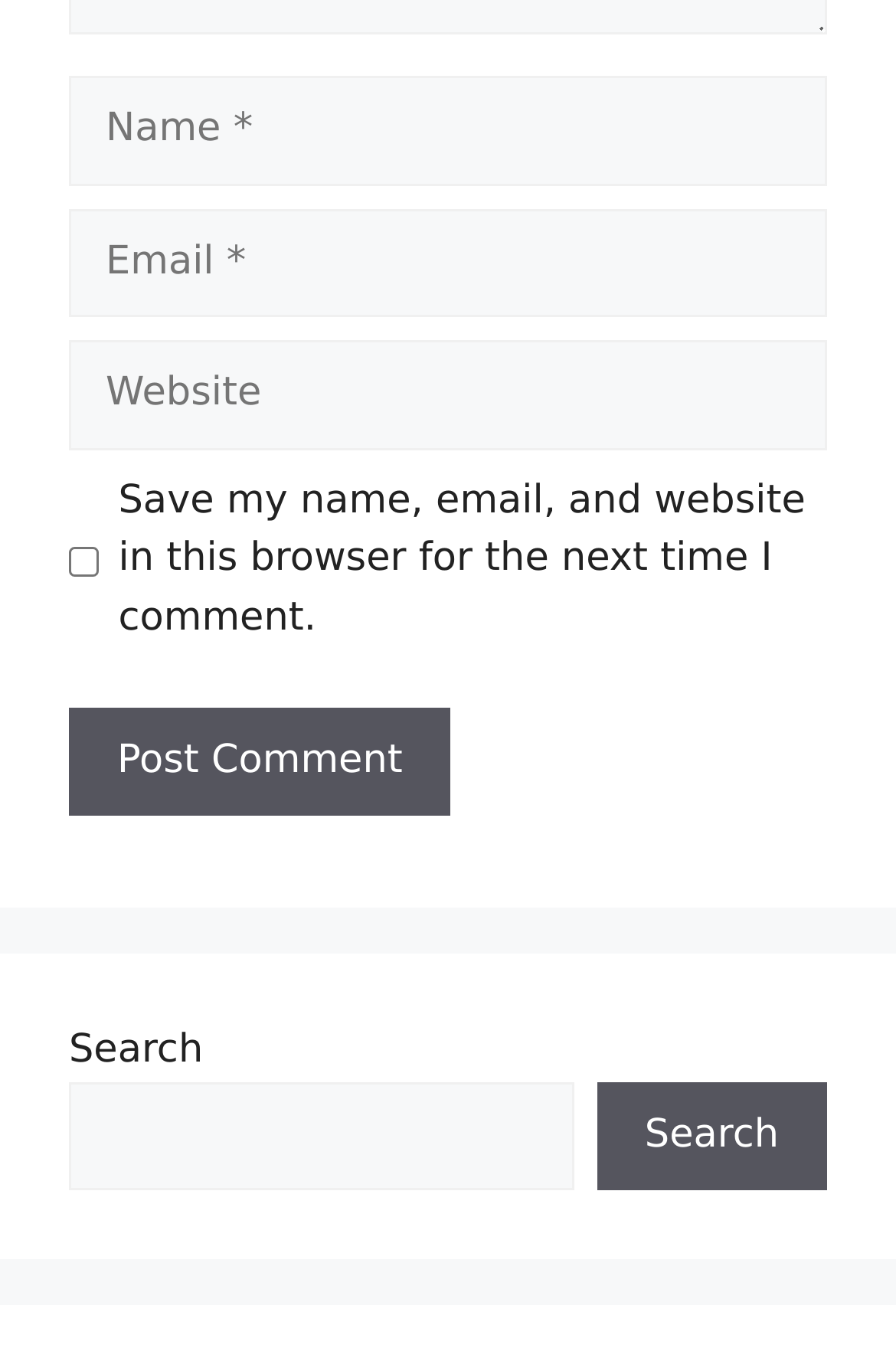Using the description: "parent_node: Comment name="author" placeholder="Name *"", determine the UI element's bounding box coordinates. Ensure the coordinates are in the format of four float numbers between 0 and 1, i.e., [left, top, right, bottom].

[0.077, 0.057, 0.923, 0.138]